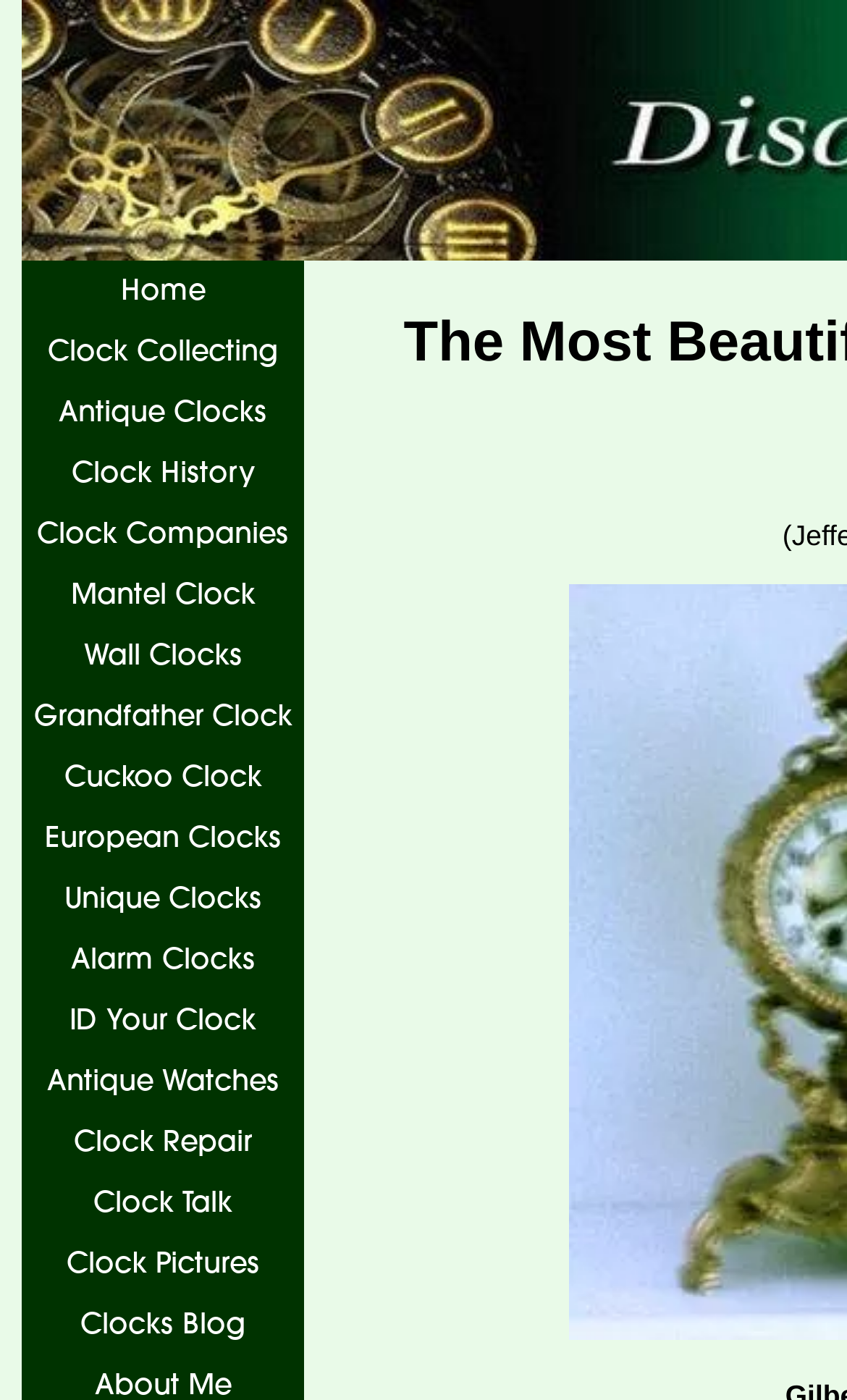Could you indicate the bounding box coordinates of the region to click in order to complete this instruction: "View the 'Important Update for our Author Community'".

None